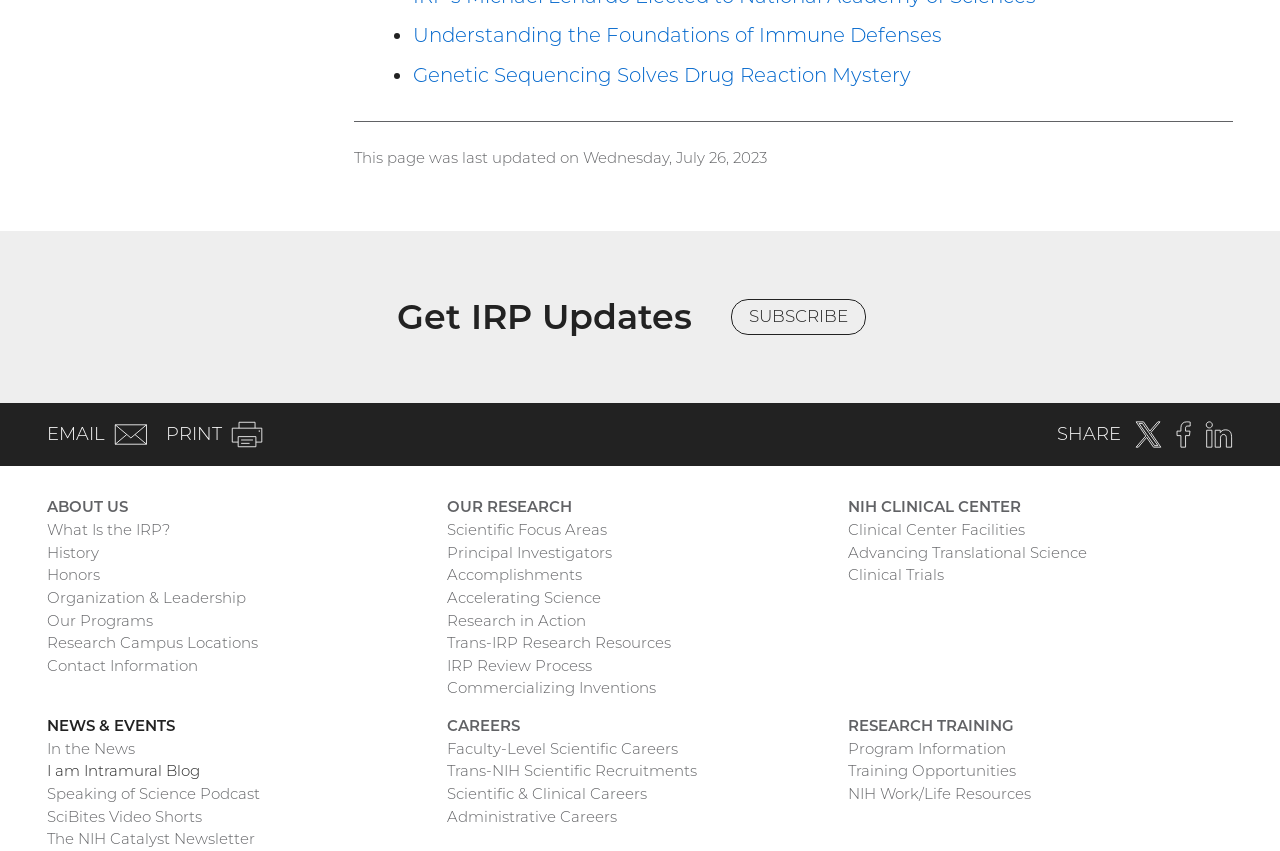Analyze the image and provide a detailed answer to the question: How many social media links are available on this webpage?

I counted the number of social media links by looking at the links with external links, specifically Twitter, Facebook, and LinkedIn, which are located at the bottom of the webpage.